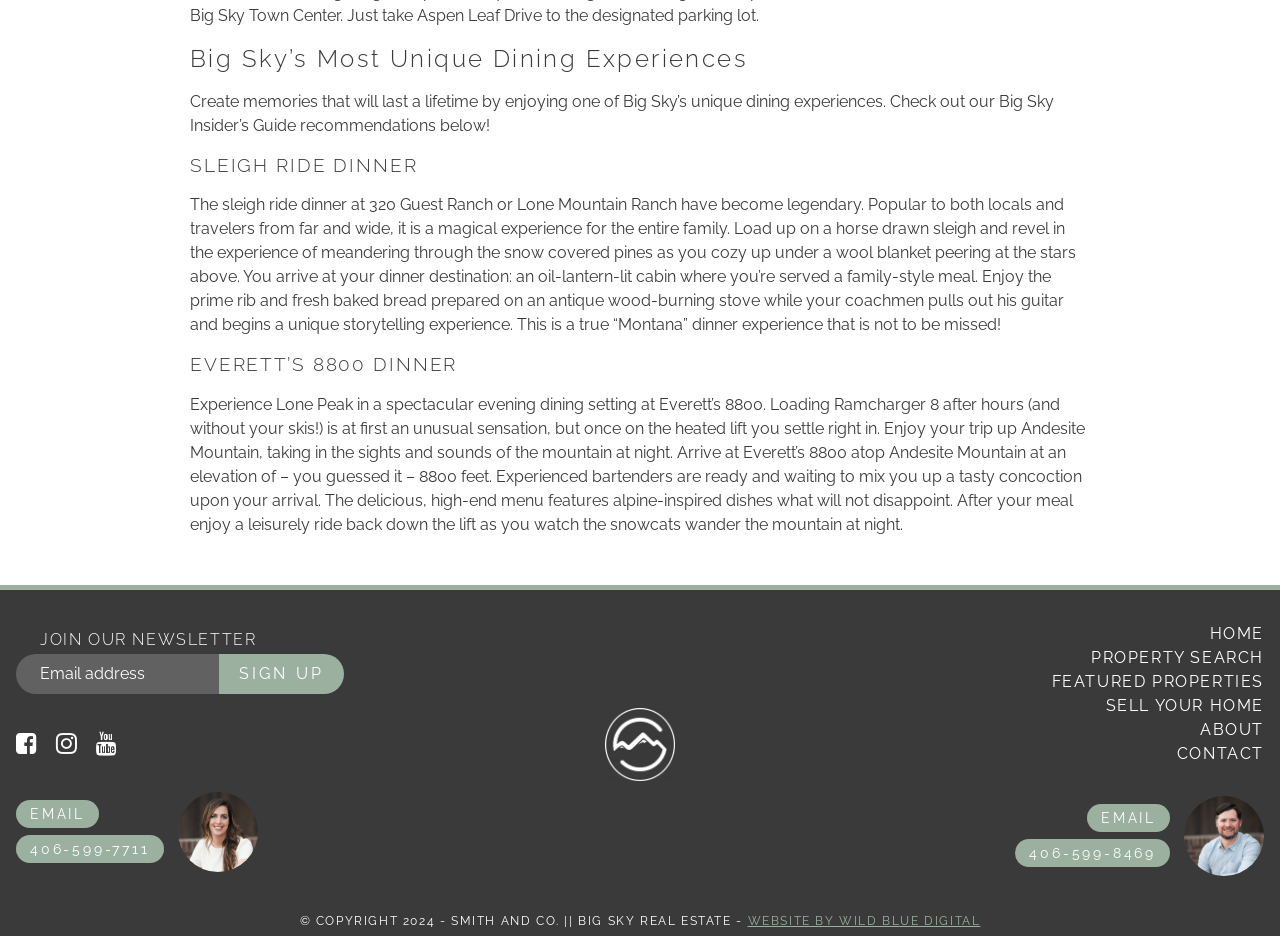Give a concise answer of one word or phrase to the question: 
What is the purpose of the form?

Join Newsletter